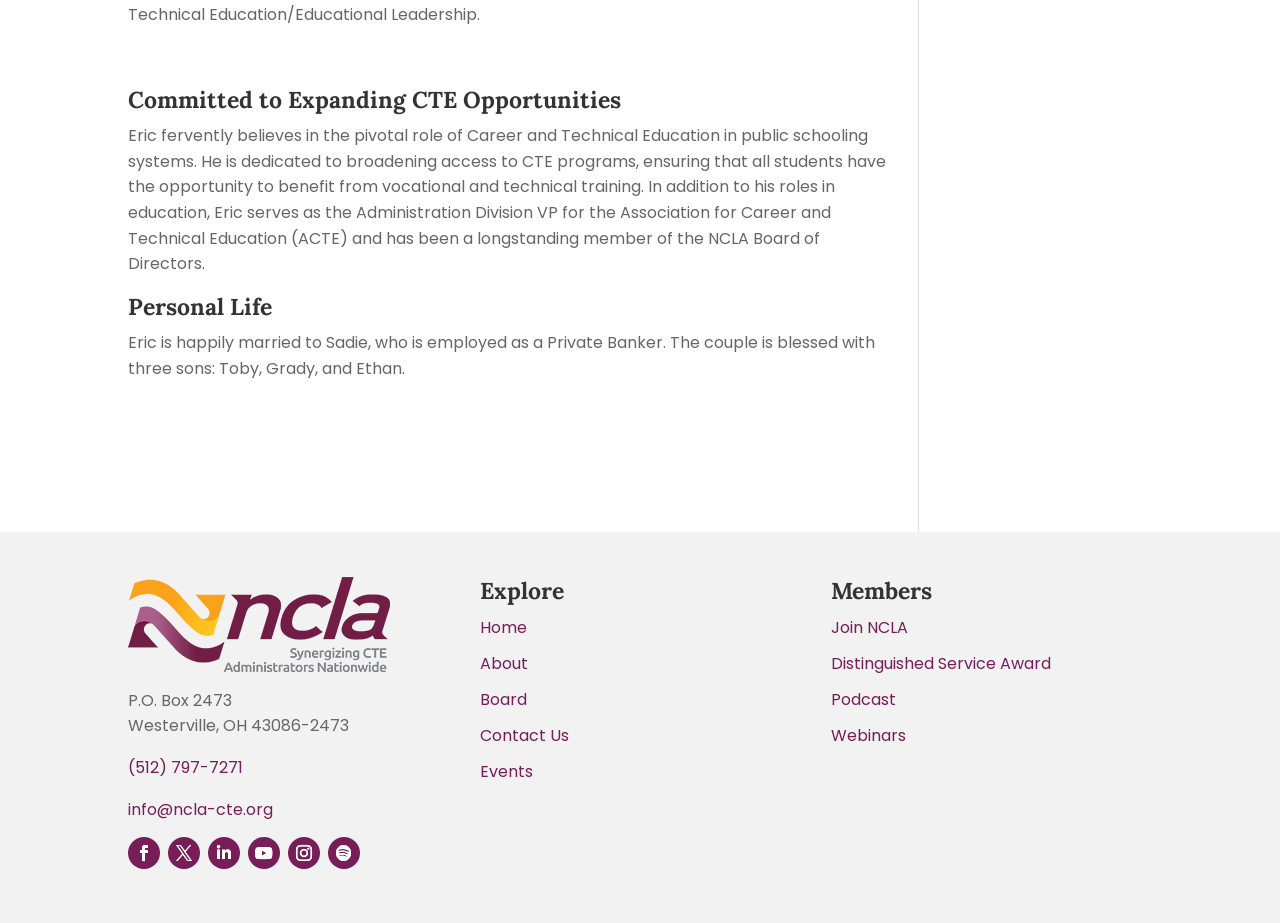Please find the bounding box coordinates for the clickable element needed to perform this instruction: "View contact information".

[0.1, 0.746, 0.181, 0.771]